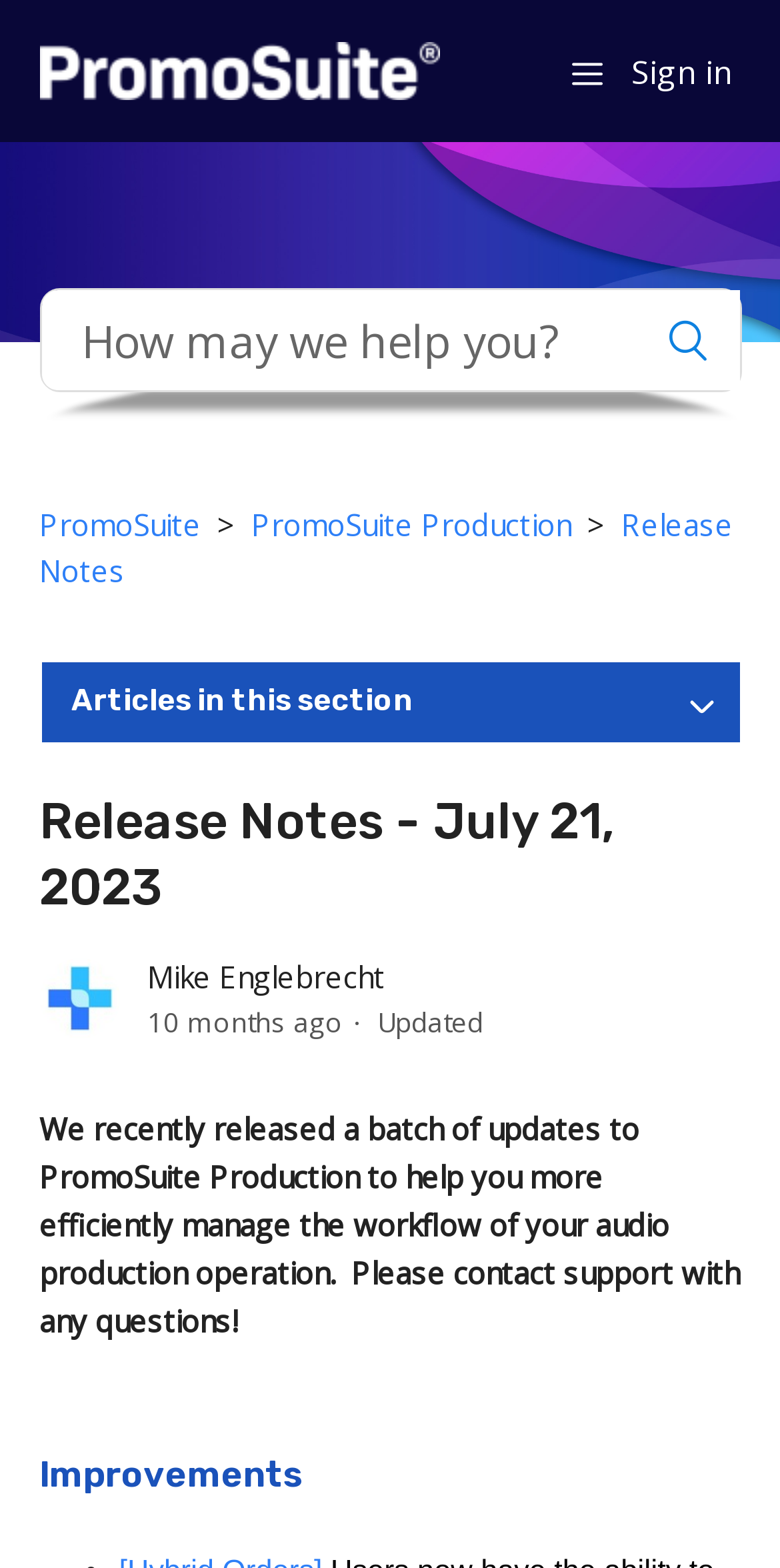Could you locate the bounding box coordinates for the section that should be clicked to accomplish this task: "Sign in".

[0.809, 0.031, 0.94, 0.061]